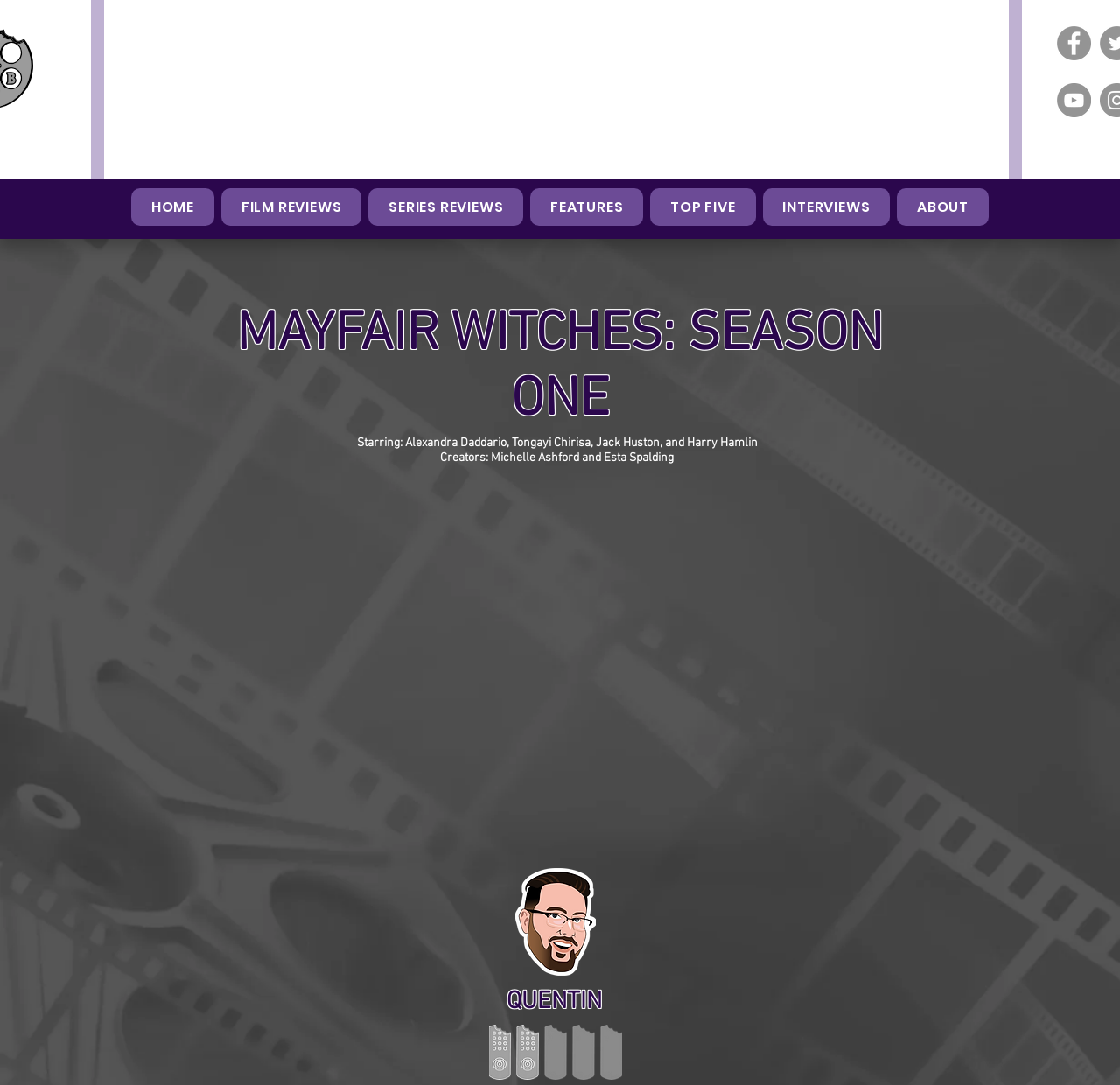Provide the bounding box coordinates, formatted as (top-left x, top-left y, bottom-right x, bottom-right y), with all values being floating point numbers between 0 and 1. Identify the bounding box of the UI element that matches the description: TOP FIVE

[0.581, 0.173, 0.675, 0.208]